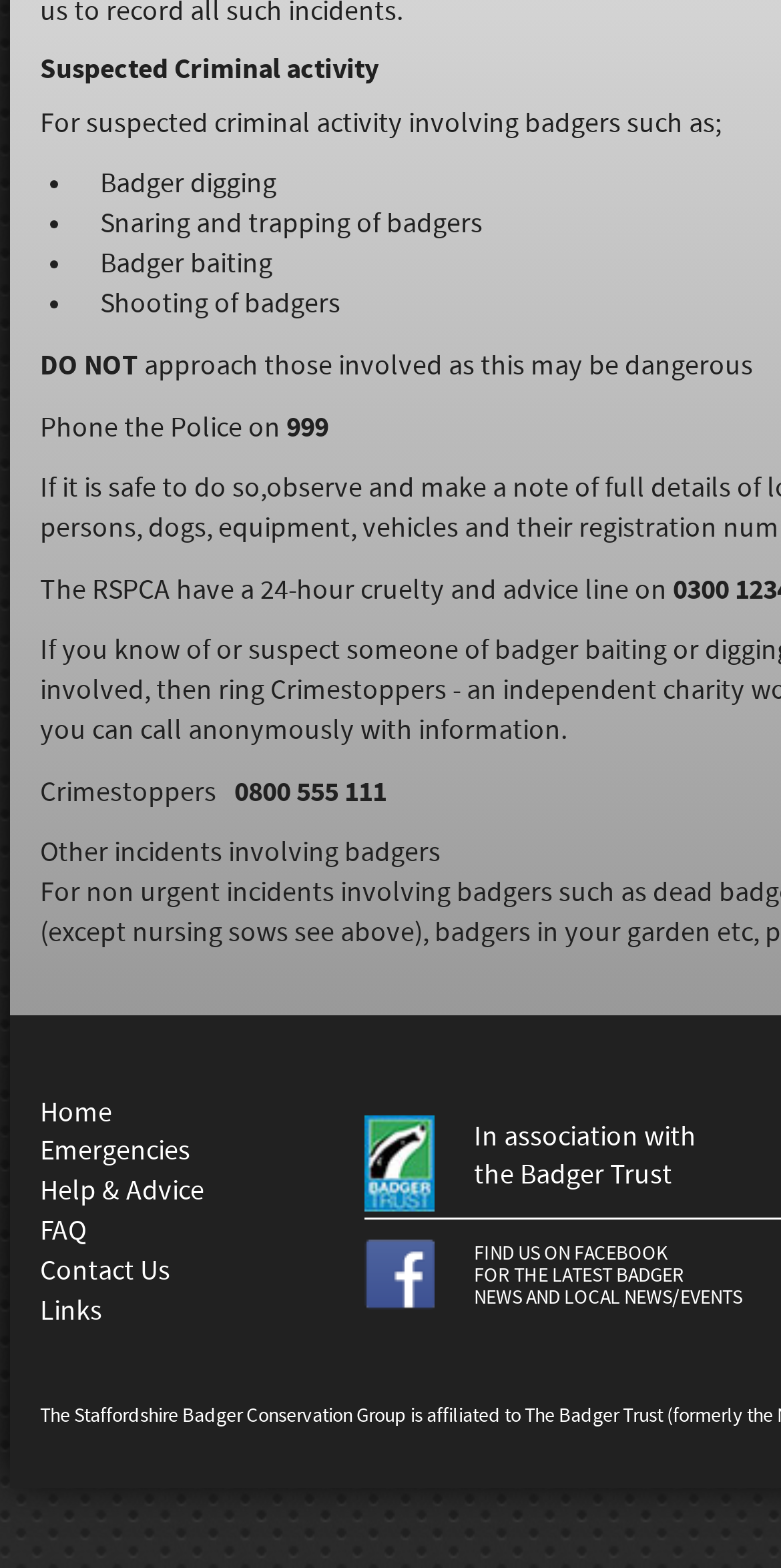What is the name of the organization associated with this webpage?
Relying on the image, give a concise answer in one word or a brief phrase.

Badger Trust